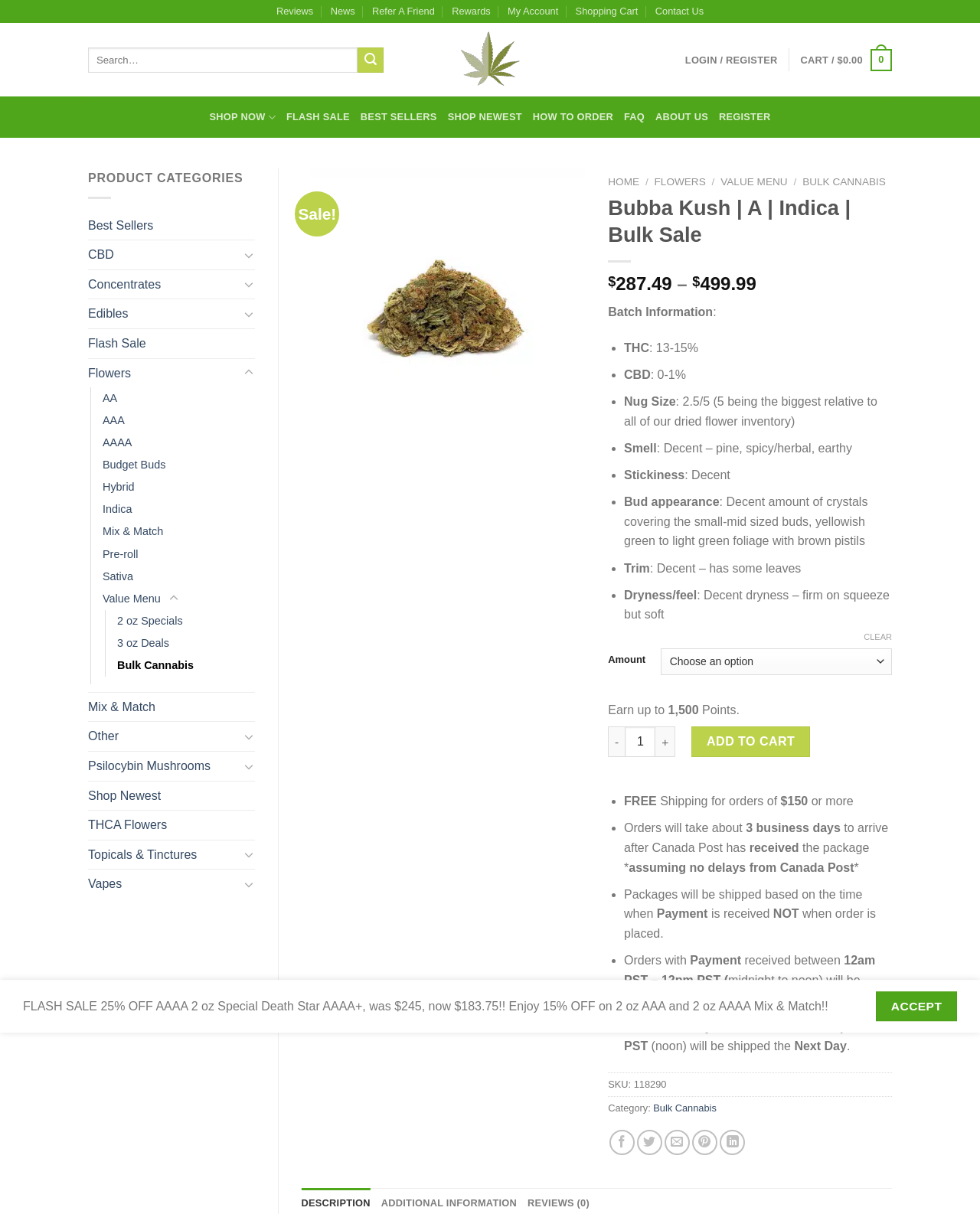Identify the bounding box coordinates of the area that should be clicked in order to complete the given instruction: "View flash sale". The bounding box coordinates should be four float numbers between 0 and 1, i.e., [left, top, right, bottom].

[0.292, 0.085, 0.357, 0.108]